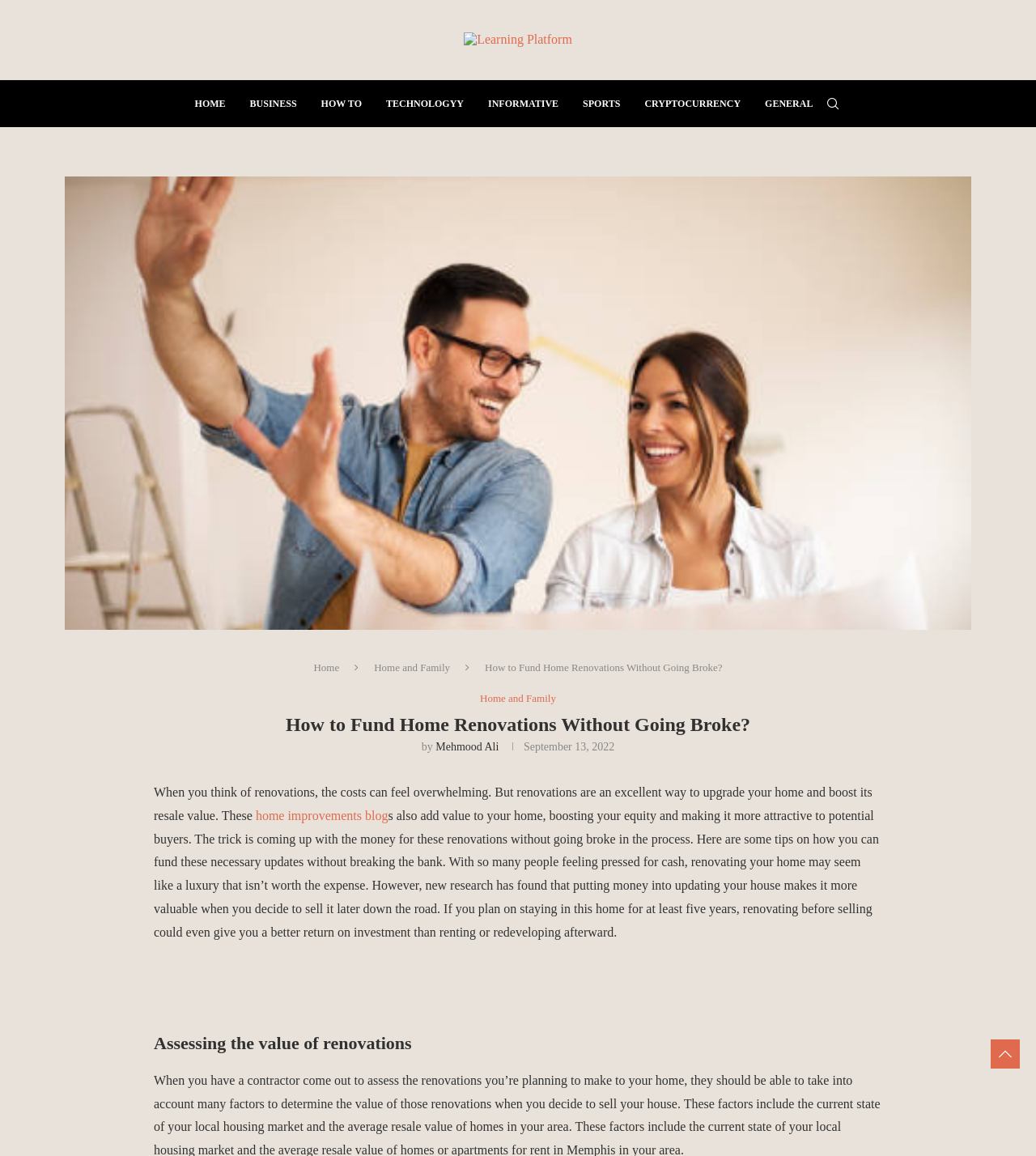From the webpage screenshot, predict the bounding box coordinates (top-left x, top-left y, bottom-right x, bottom-right y) for the UI element described here: aria-label="Search"

[0.796, 0.069, 0.812, 0.11]